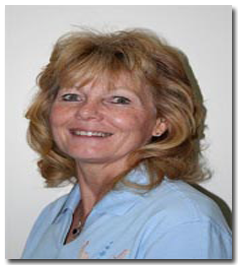Explain the image thoroughly, highlighting all key elements.

The image features Patty Catherwood, a qualified reflexology practitioner affiliated with the Uxbridge Natural Healing Center. She is seen wearing a light blue shirt, smiling warmly, which reflects her approachable and caring nature. Patty is recognized as a Registered Canadian Reflexology Therapist (R.C.R.T) and a Certified Aromatherapy Health Therapist (C.A.H.T), showcasing her dedication to natural healing practices. With over 18 years of experience, she specializes in various therapeutic techniques including reflexology, aromatherapy, and other holistic treatments aimed at promoting overall wellness and relaxation.